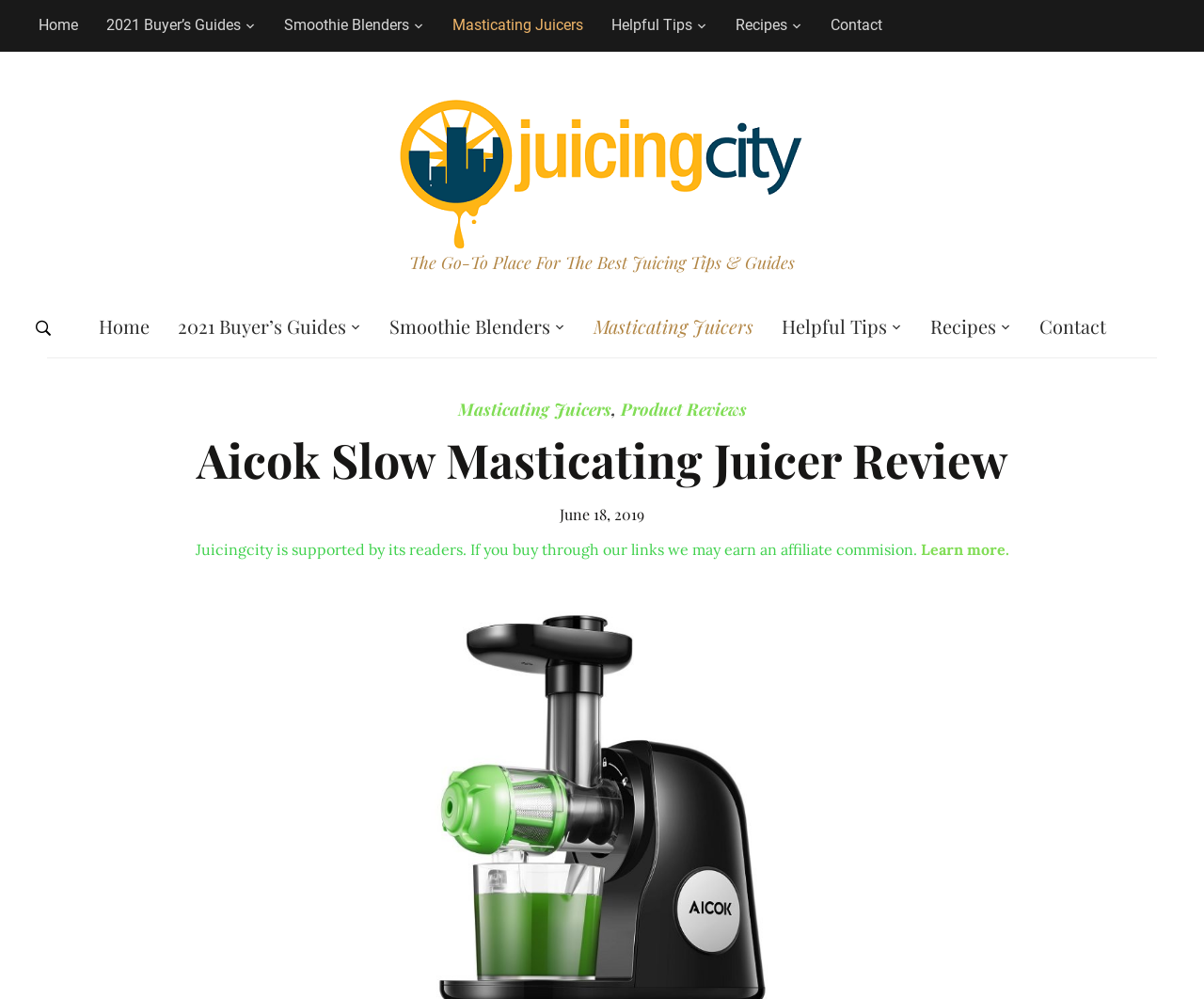From the details in the image, provide a thorough response to the question: How many navigation links are there?

I counted the number of links in the navigation menu, which includes 'Home', '2021 Buyer’s Guides', 'Smoothie Blenders', 'Masticating Juicers', 'Helpful Tips', 'Recipes', and 'Contact'. There are 9 links in total.